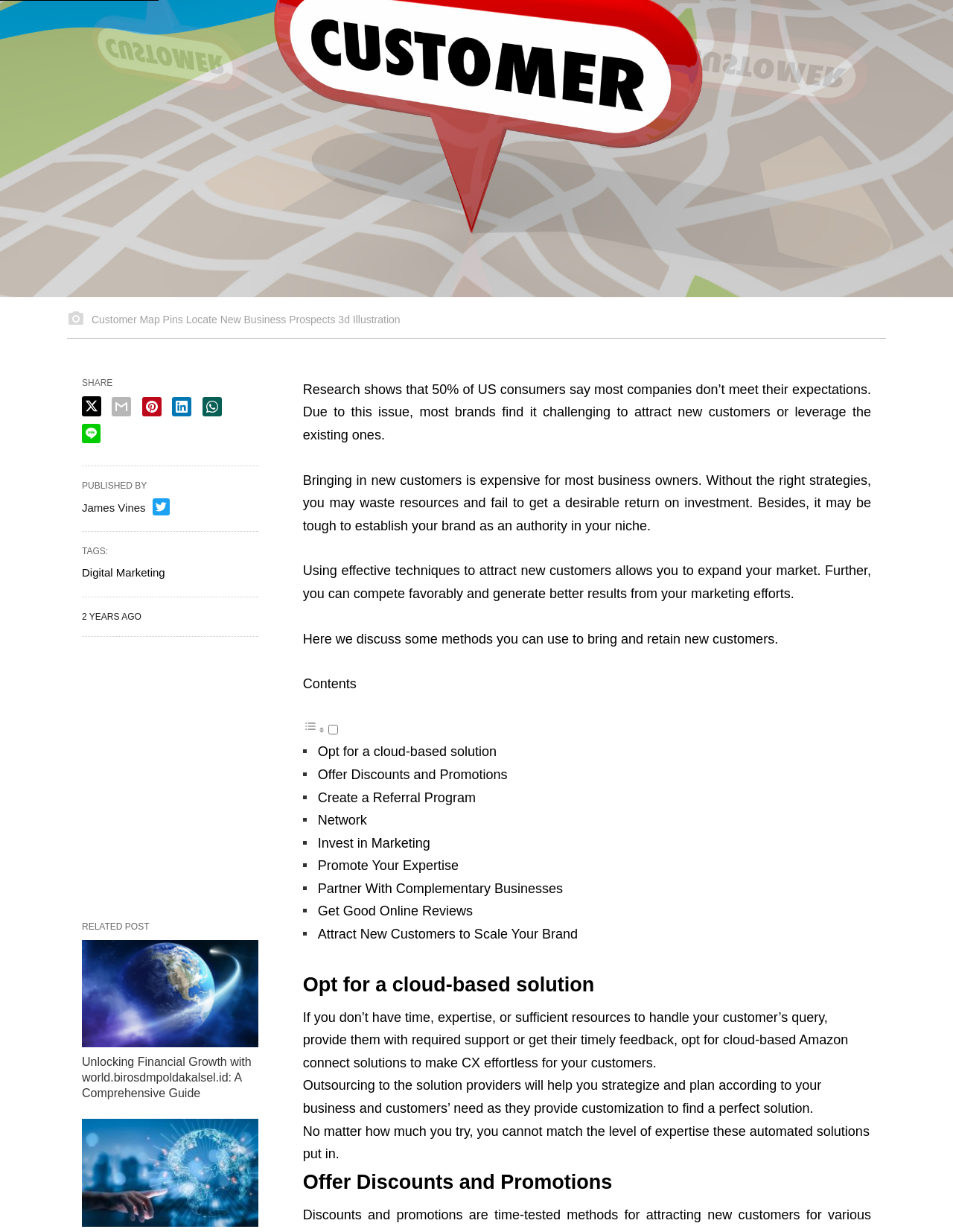Could you specify the bounding box coordinates for the clickable section to complete the following instruction: "Read 'Offer Discounts and Promotions'"?

[0.318, 0.946, 0.914, 0.974]